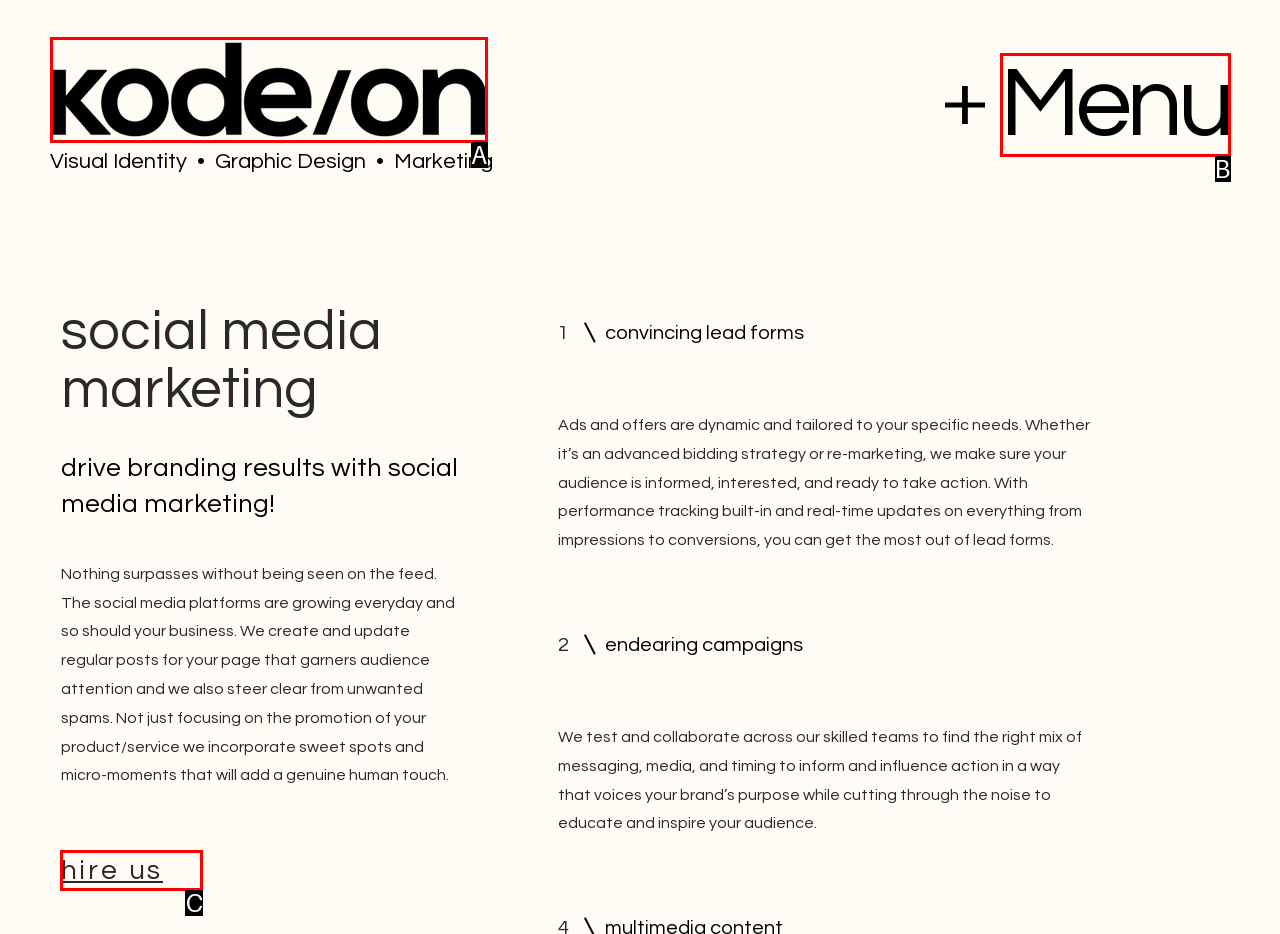Pick the HTML element that corresponds to the description: Menu
Answer with the letter of the correct option from the given choices directly.

B